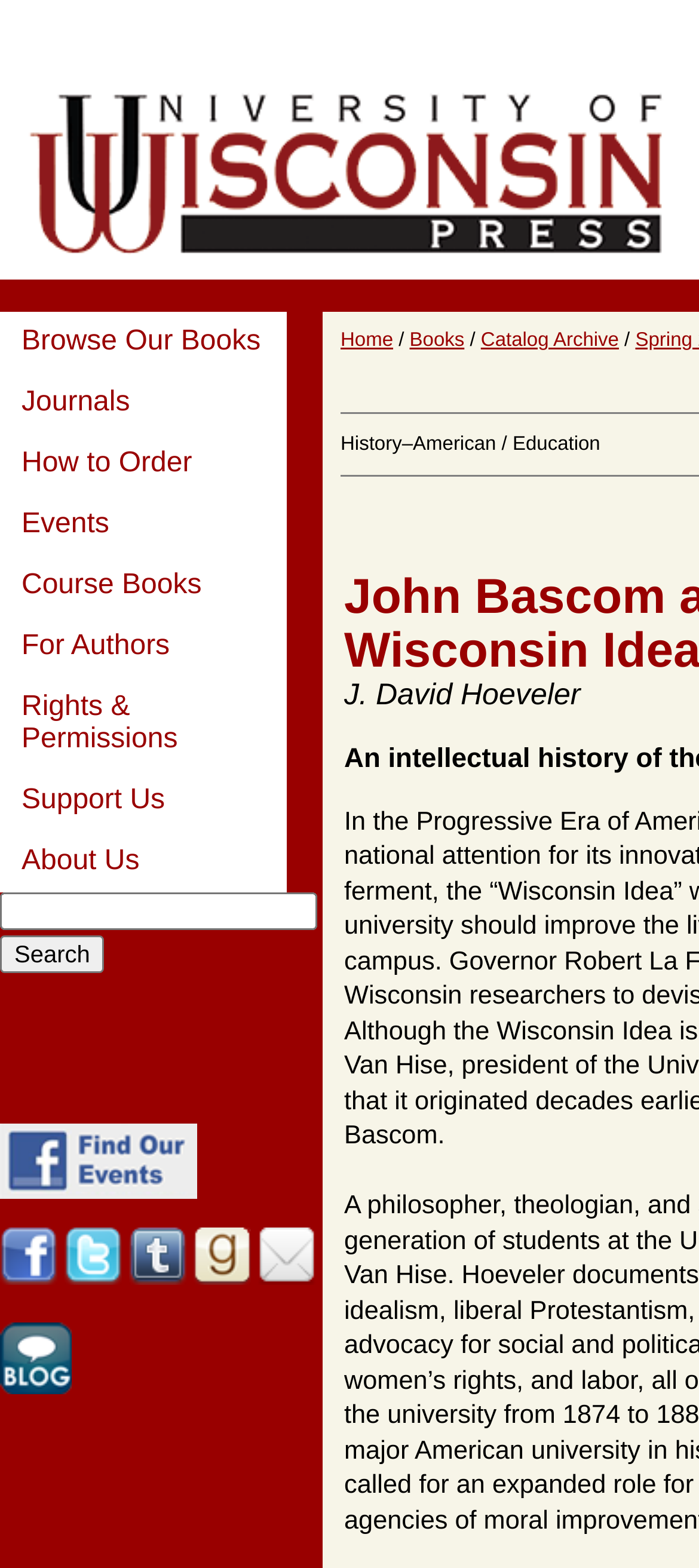For the given element description Support Us, determine the bounding box coordinates of the UI element. The coordinates should follow the format (top-left x, top-left y, bottom-right x, bottom-right y) and be within the range of 0 to 1.

[0.0, 0.491, 0.41, 0.53]